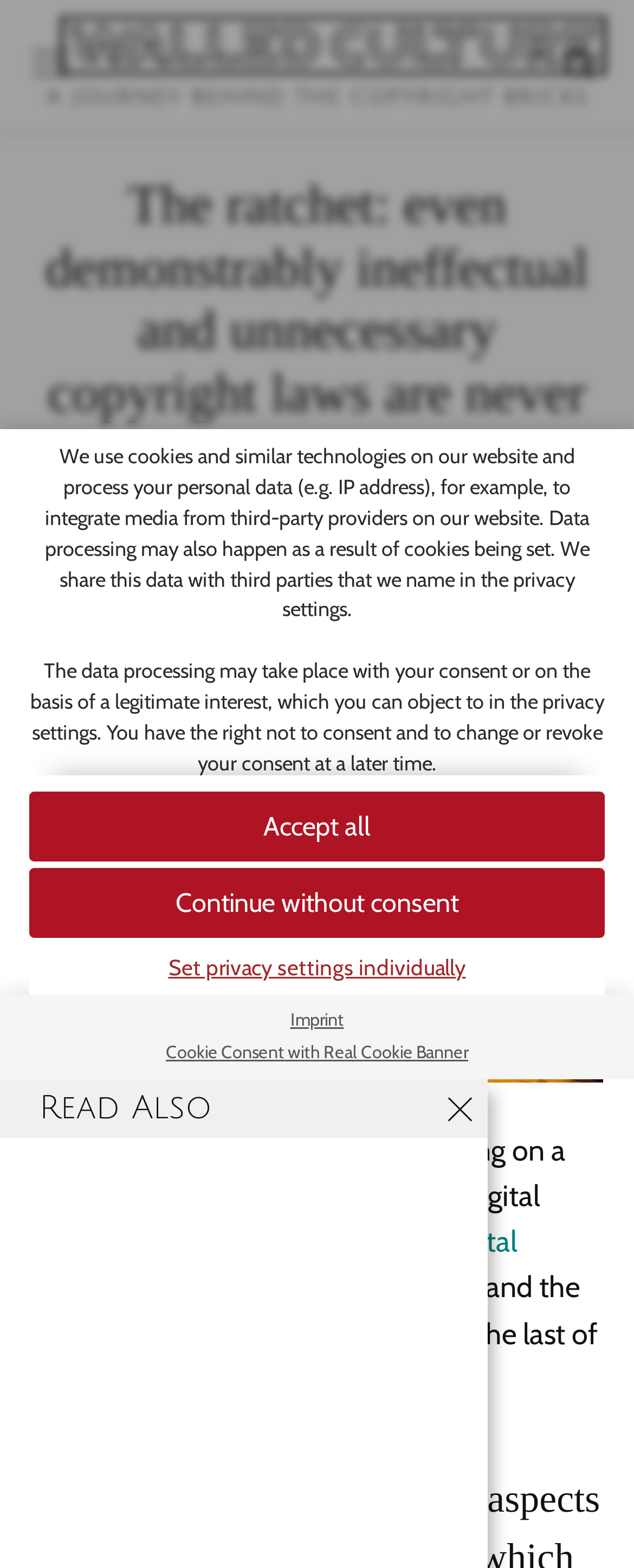What is the purpose of the 'Essential' and 'Functional' categories?
Ensure your answer is thorough and detailed.

The privacy preferences dialog explains that the services are divided into groups, namely 'Essential' and 'Functional', according to their purpose, which suggests that these categories are used to categorize the services based on their functionality.